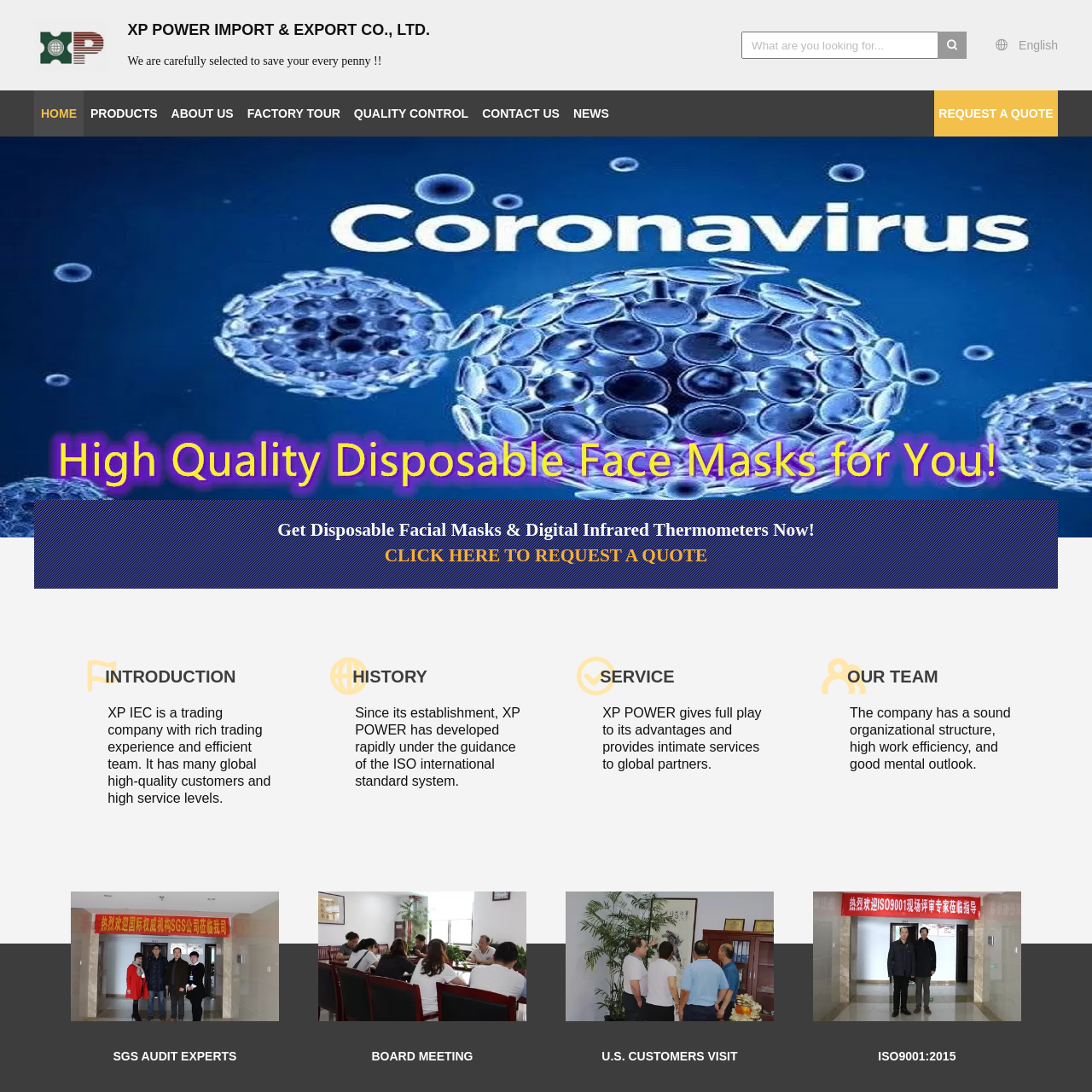What factors are considered in the product offering?
Inspect the image portion within the red bounding box and deliver a detailed answer to the question.

The caption suggests that the company focuses on both quality and affordability in its product offering, catering to various clients from different sectors, which implies that the company aims to provide high-quality products at competitive prices.